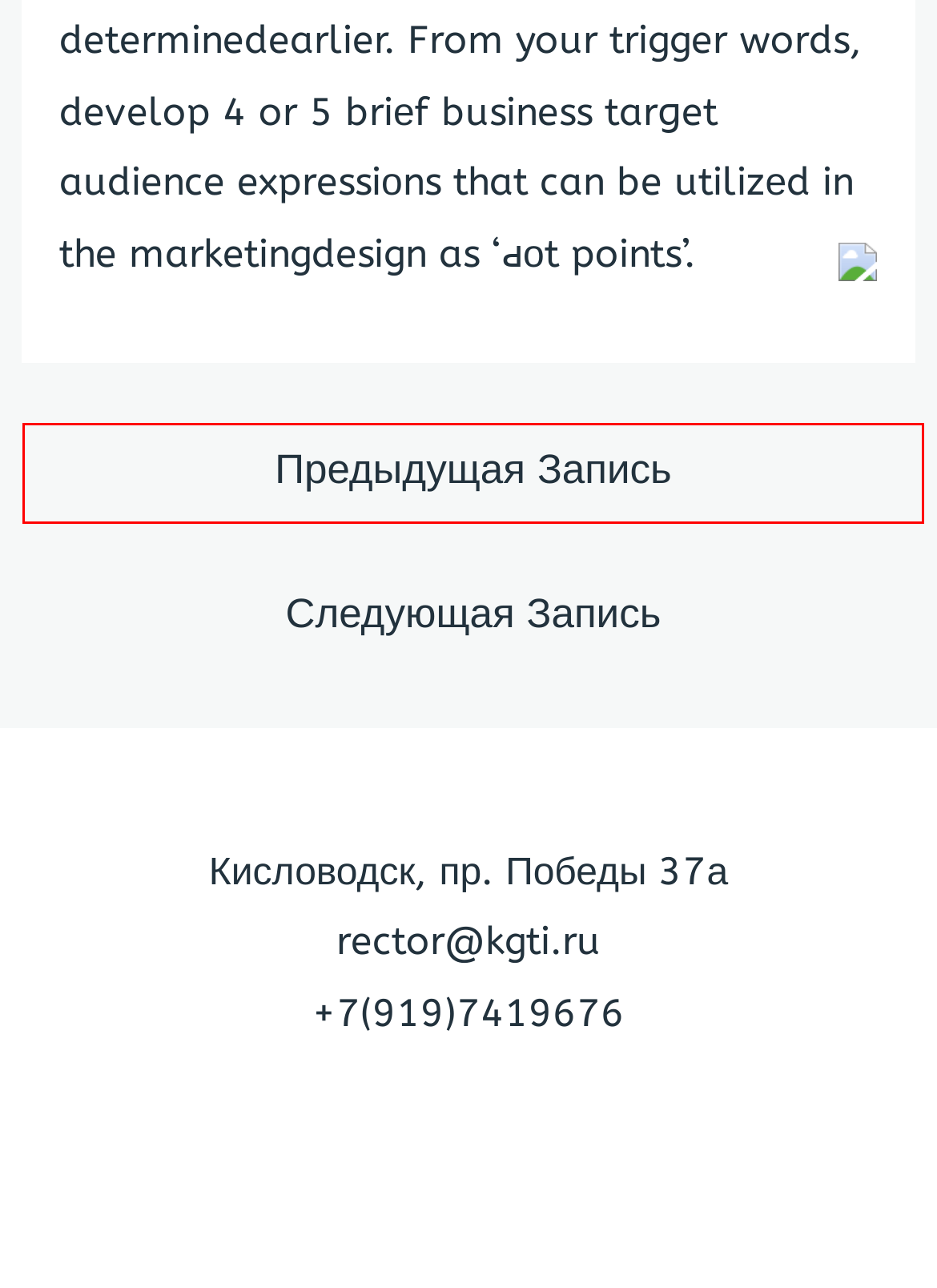Examine the screenshot of a webpage with a red bounding box around a UI element. Select the most accurate webpage description that corresponds to the new page after clicking the highlighted element. Here are the choices:
A. 5 Tips For A Budget-Friendly Penang Vacation — ПОУ Техникум КГТИ
B. ПОУ Техникум КГТИ — сайт техникума КГТИ города Кисловодска
C. 2022 — ПОУ Техникум КГТИ
D. regenagosse0 — ПОУ Техникум КГТИ
E. Web pages for xaby.com - Swisscows
F. A Special Paris Travel Guide — ПОУ Техникум КГТИ
G. Microsoft
H. Октябрь 2022 — ПОУ Техникум КГТИ

A